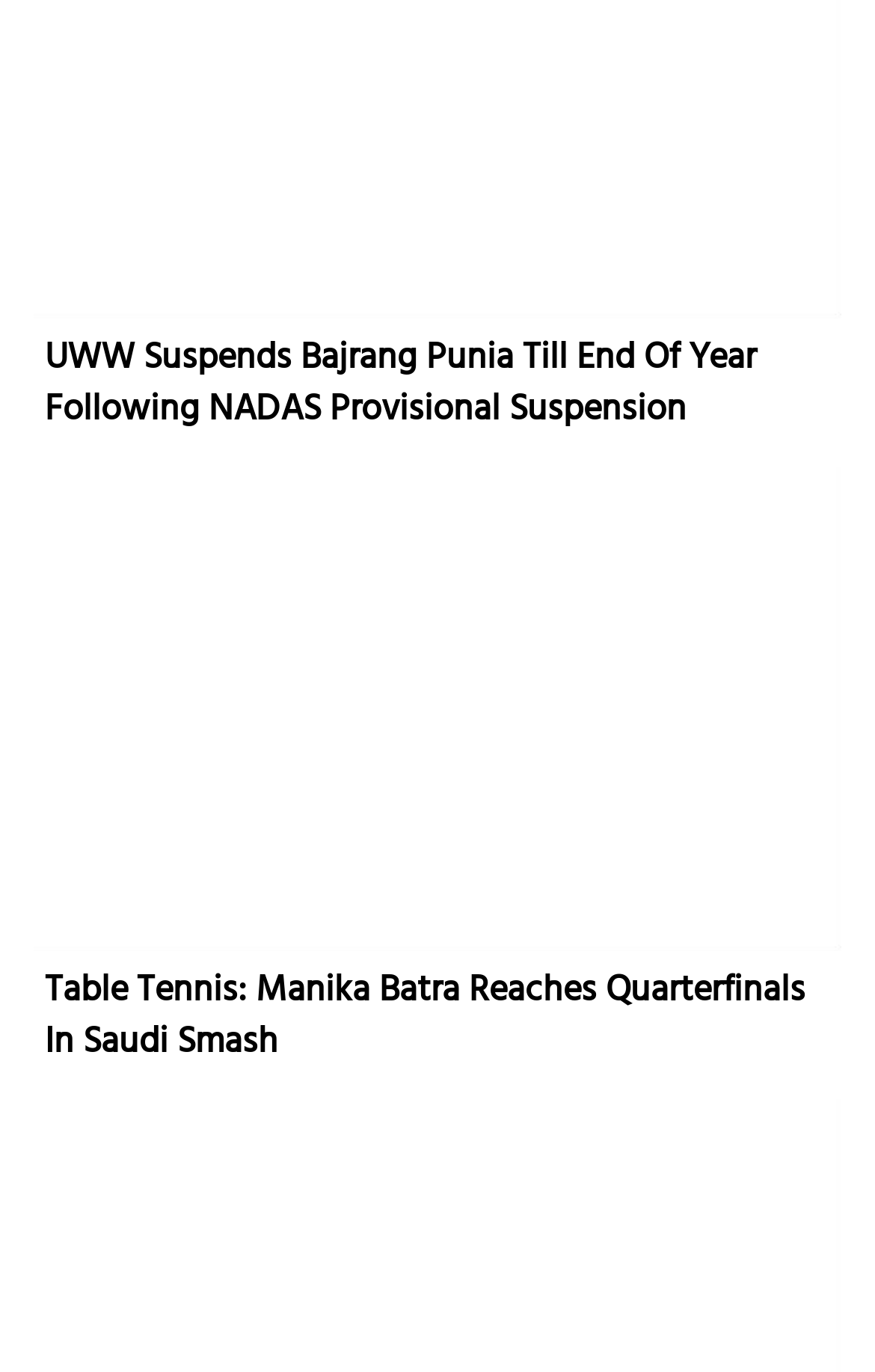Indicate the bounding box coordinates of the element that must be clicked to execute the instruction: "Read news about Bajrang Punia's suspension". The coordinates should be given as four float numbers between 0 and 1, i.e., [left, top, right, bottom].

[0.038, 0.034, 0.962, 0.072]